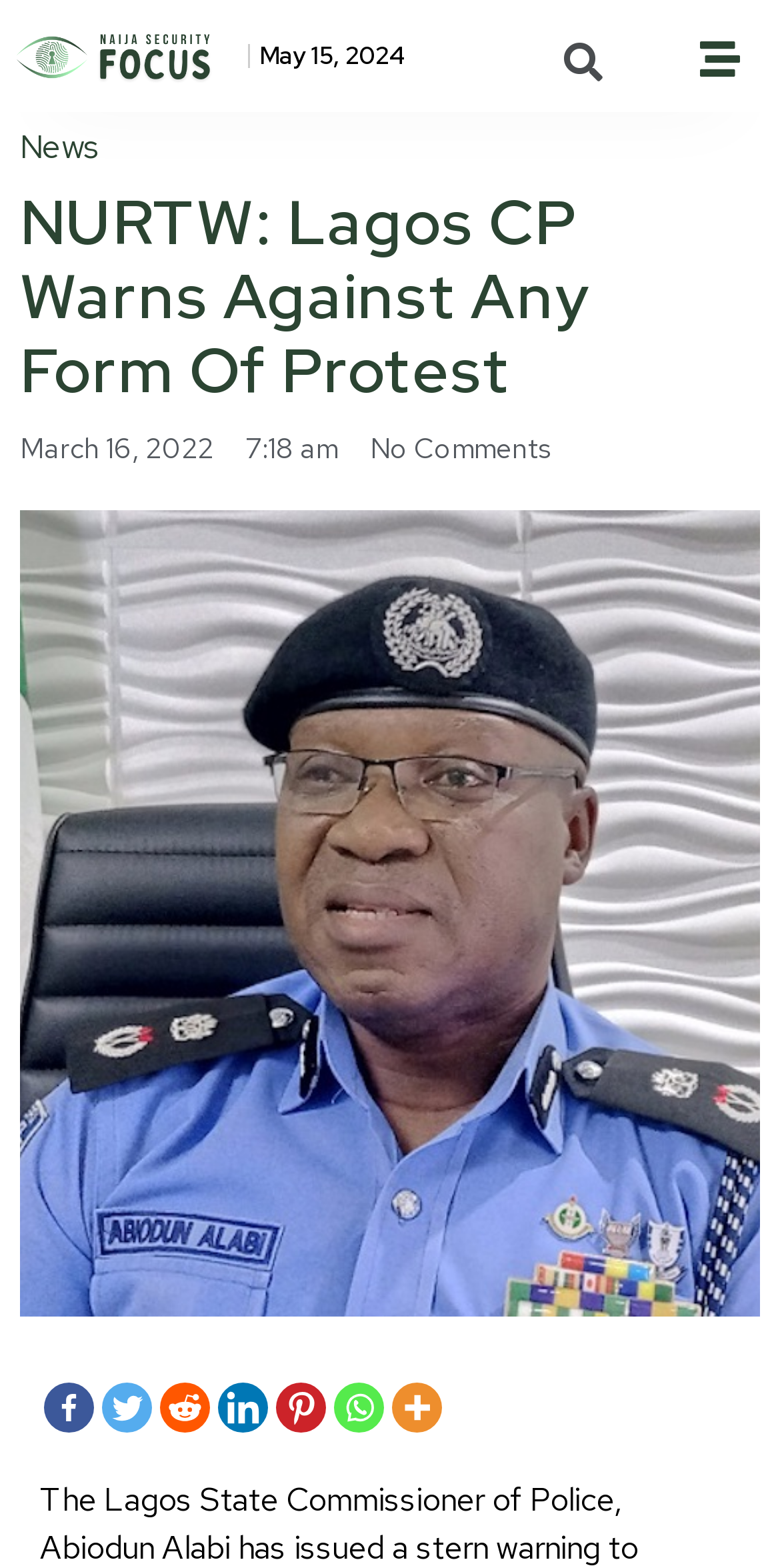Can you provide the bounding box coordinates for the element that should be clicked to implement the instruction: "Read the article posted on May 15, 2024"?

[0.332, 0.026, 0.519, 0.046]